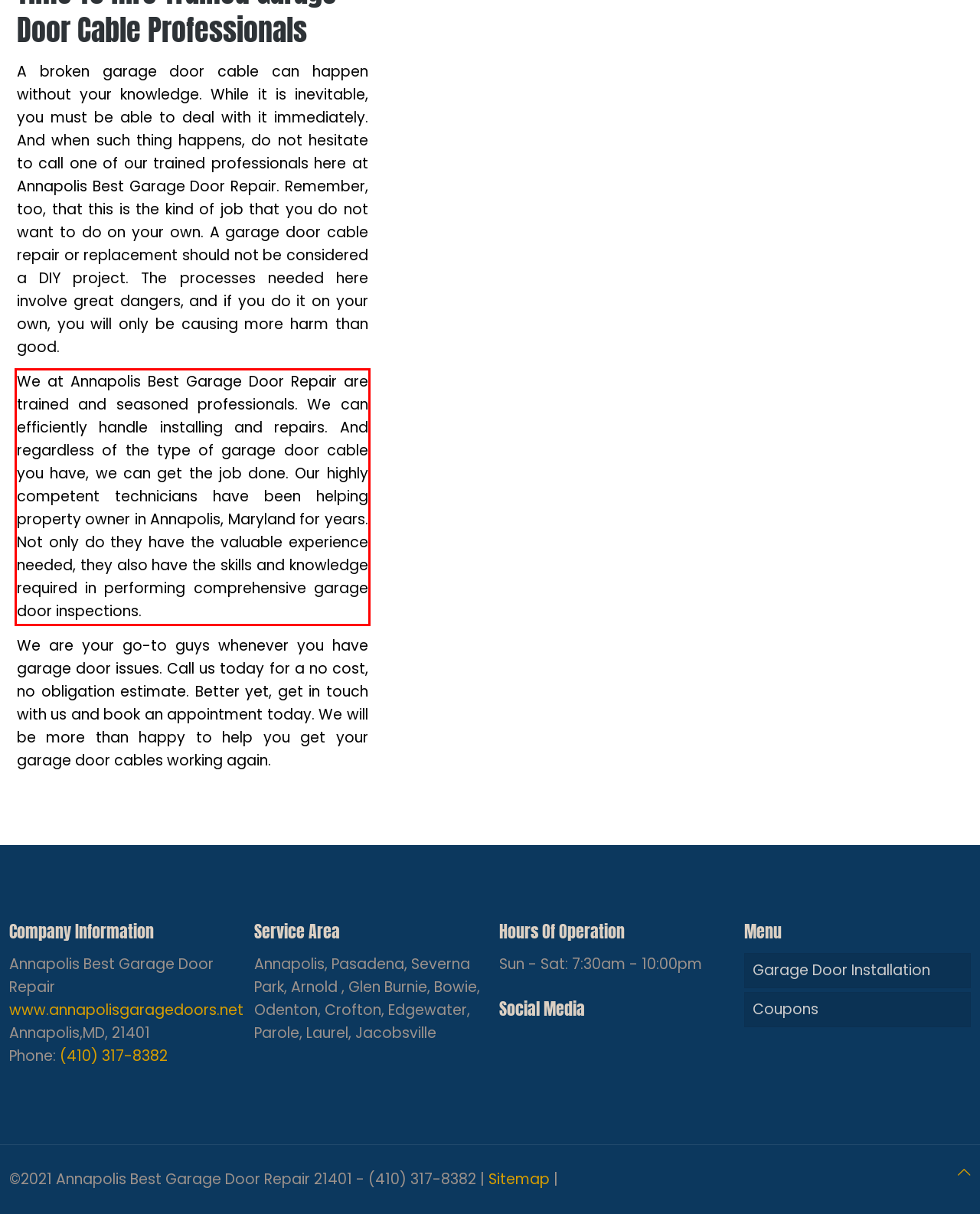Locate the red bounding box in the provided webpage screenshot and use OCR to determine the text content inside it.

We at Annapolis Best Garage Door Repair are trained and seasoned professionals. We can efficiently handle installing and repairs. And regardless of the type of garage door cable you have, we can get the job done. Our highly competent technicians have been helping property owner in Annapolis, Maryland for years. Not only do they have the valuable experience needed, they also have the skills and knowledge required in performing comprehensive garage door inspections.